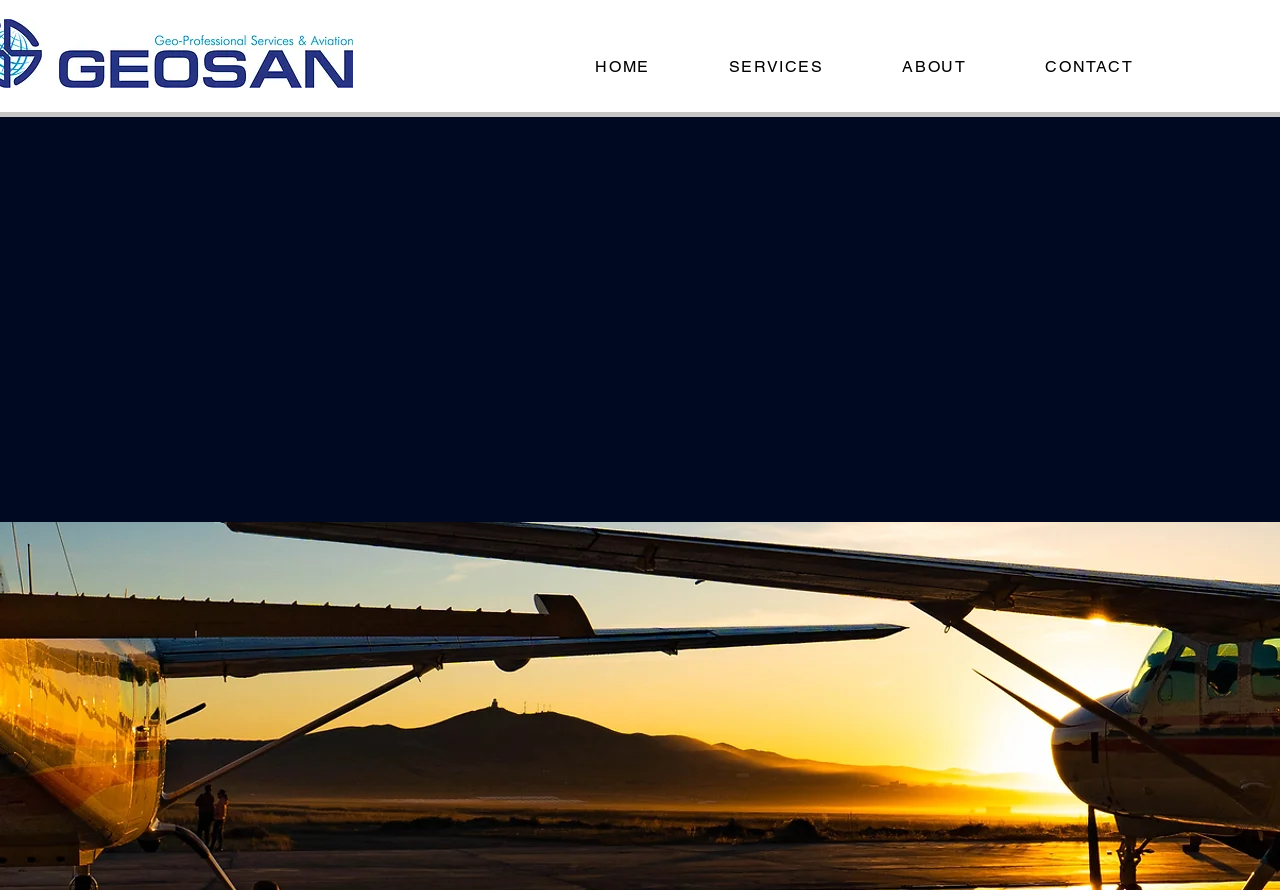What type of camera does the company operate?
Using the image, respond with a single word or phrase.

Microsoft UltraCamXp Wide Angle digital camera